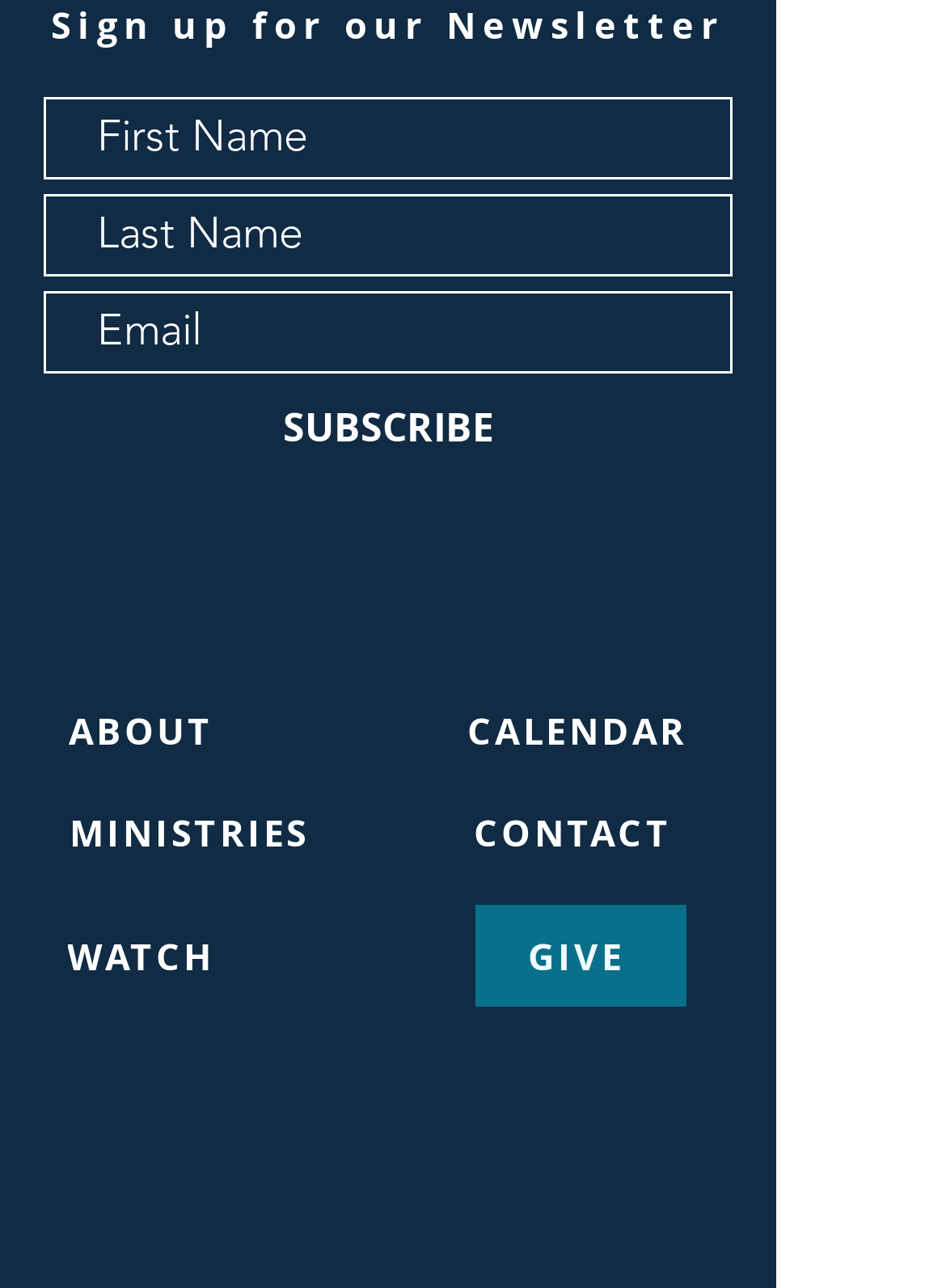Specify the bounding box coordinates (top-left x, top-left y, bottom-right x, bottom-right y) of the UI element in the screenshot that matches this description: aria-label="Email" name="email" placeholder="Email"

[0.046, 0.227, 0.774, 0.289]